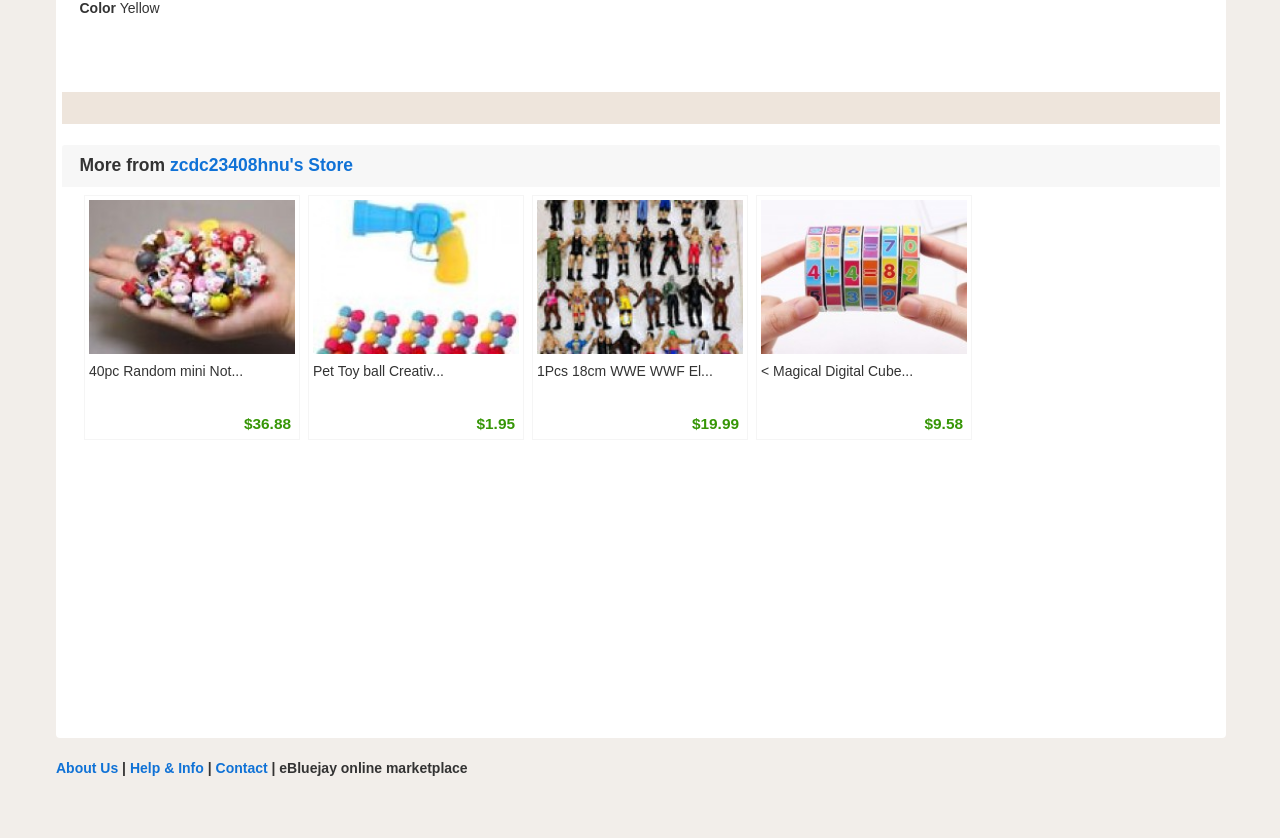Pinpoint the bounding box coordinates of the area that should be clicked to complete the following instruction: "Go to About Us". The coordinates must be given as four float numbers between 0 and 1, i.e., [left, top, right, bottom].

[0.044, 0.906, 0.092, 0.926]